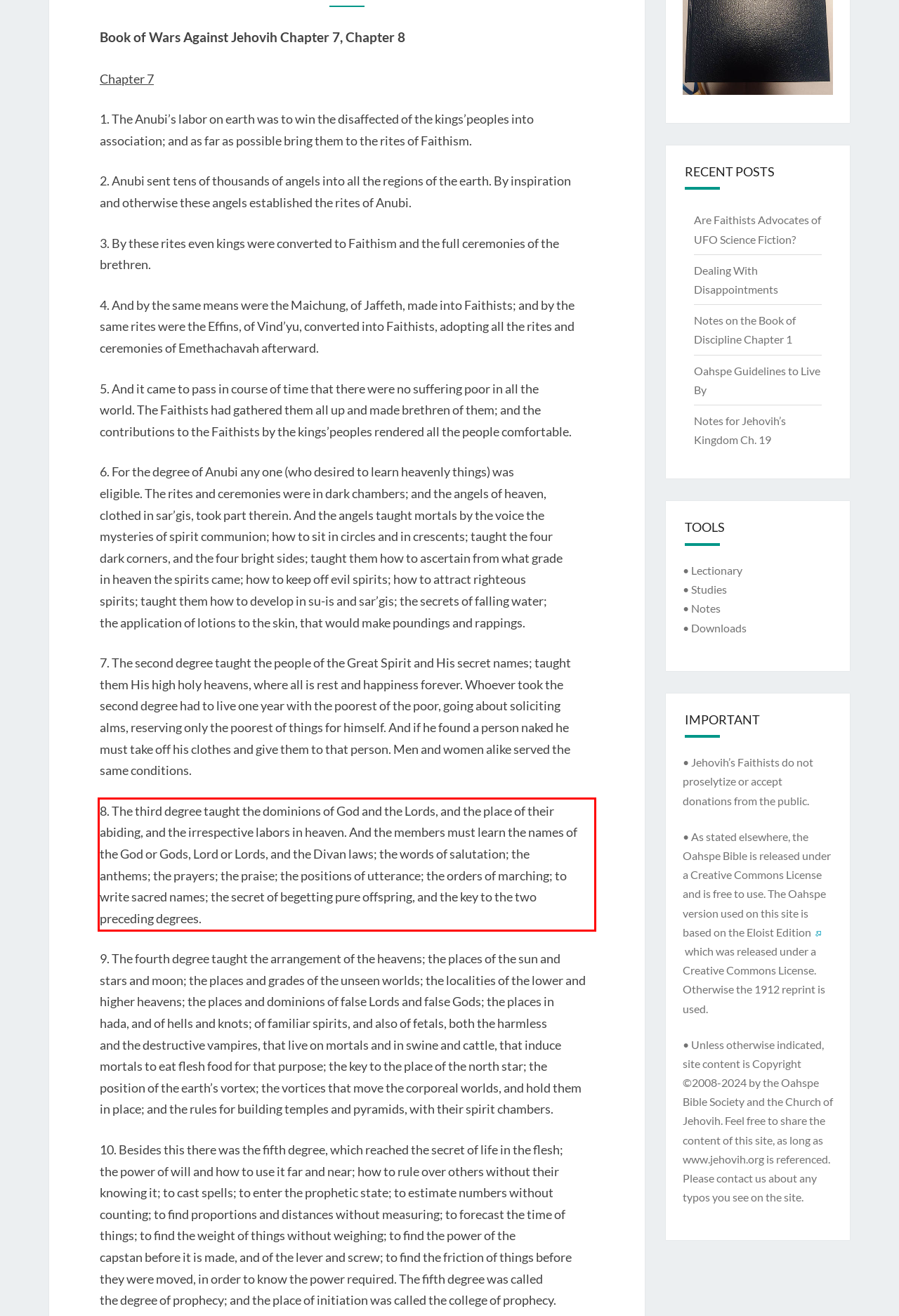Given a screenshot of a webpage containing a red bounding box, perform OCR on the text within this red bounding box and provide the text content.

8. The third degree taught the dominions of God and the Lords, and the place of their abiding, and the irrespective labors in heaven. And the members must learn the names of the God or Gods, Lord or Lords, and the Divan laws; the words of salutation; the anthems; the prayers; the praise; the positions of utterance; the orders of marching; to write sacred names; the secret of begetting pure offspring, and the key to the two preceding degrees.